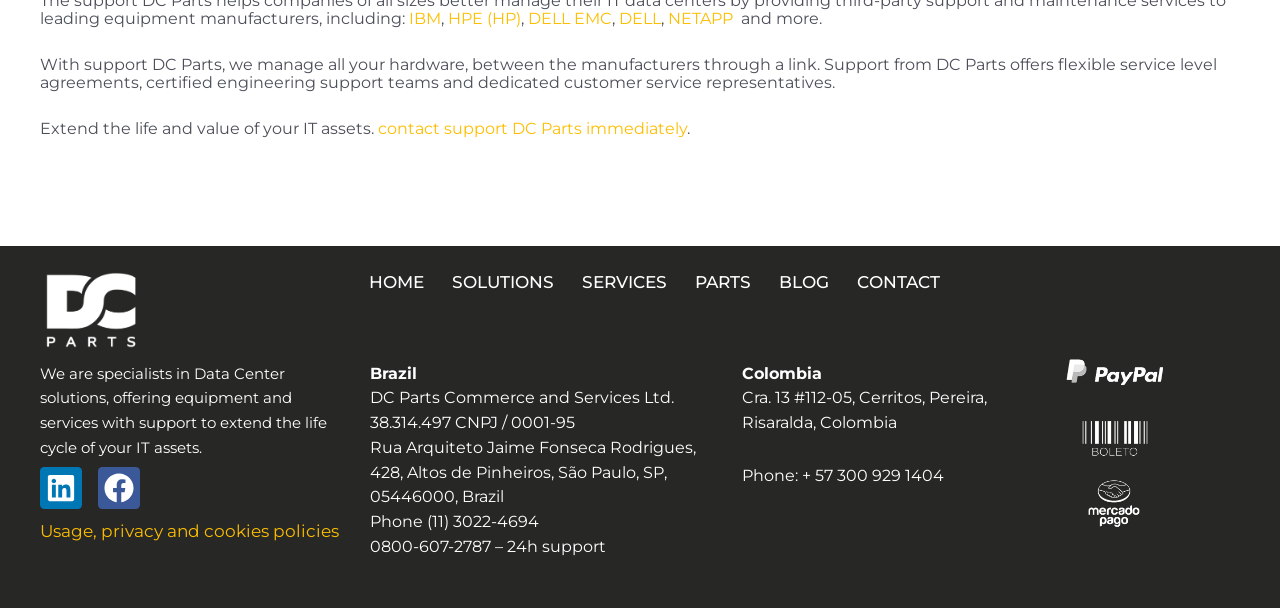Determine the bounding box coordinates of the region to click in order to accomplish the following instruction: "Click on IBM link". Provide the coordinates as four float numbers between 0 and 1, specifically [left, top, right, bottom].

[0.32, 0.015, 0.345, 0.046]